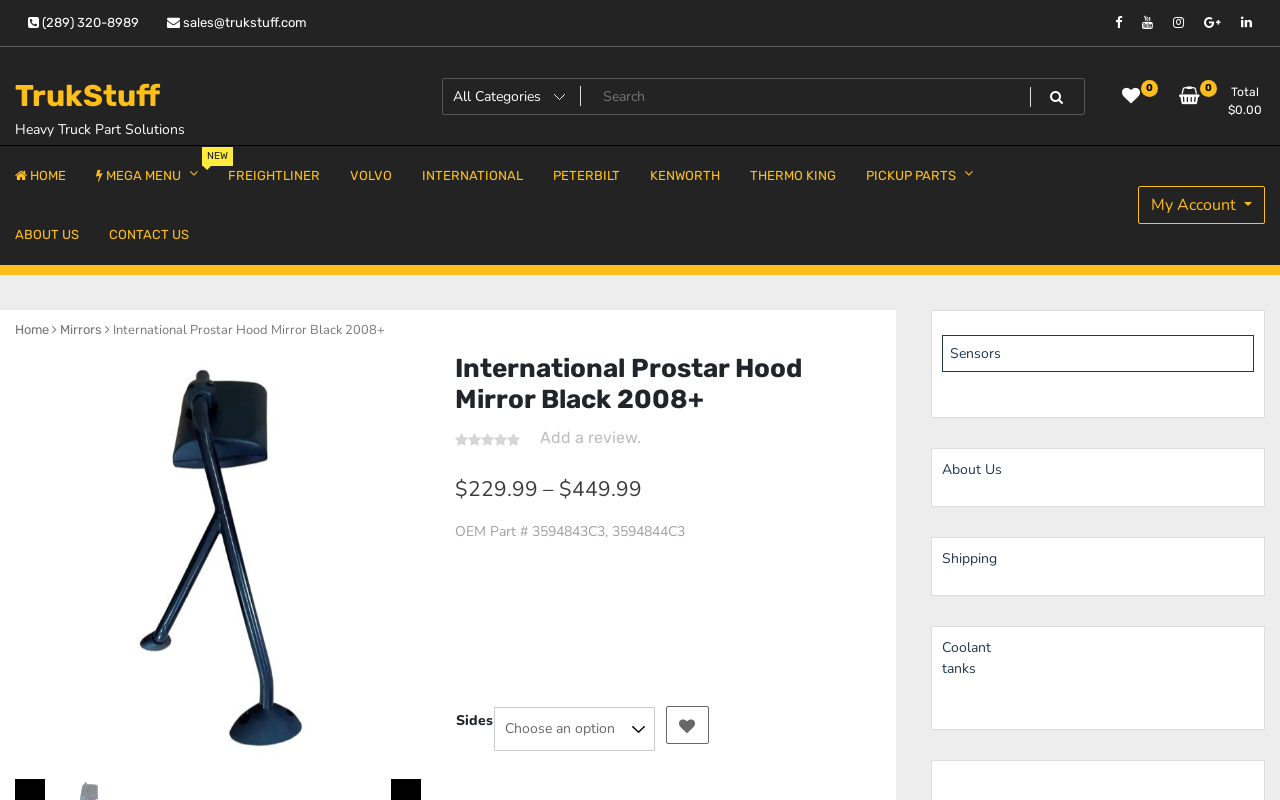Answer this question using a single word or a brief phrase:
What is the price range of the truck part?

$229.99 - $449.99